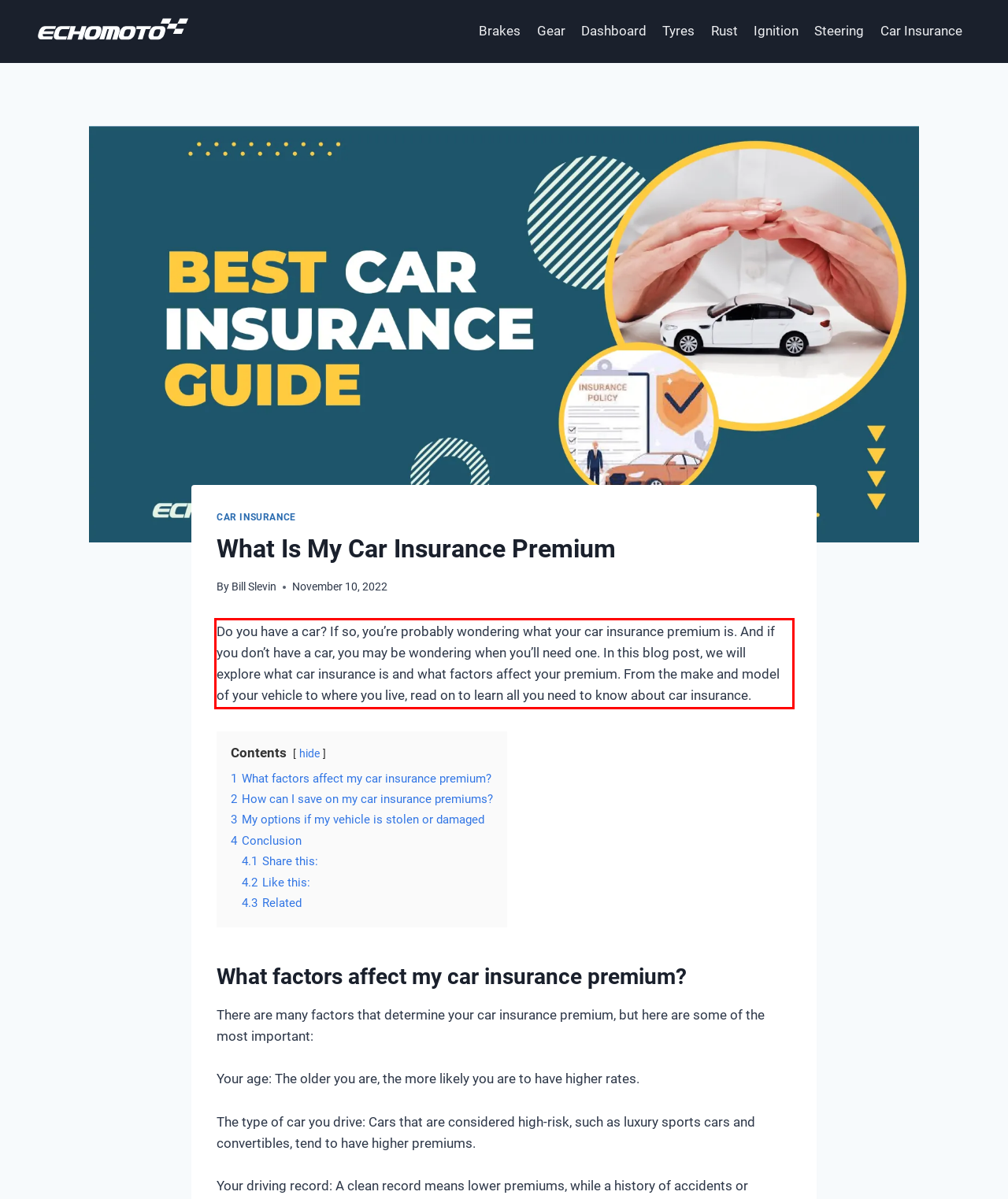You are provided with a webpage screenshot that includes a red rectangle bounding box. Extract the text content from within the bounding box using OCR.

Do you have a car? If so, you’re probably wondering what your car insurance premium is. And if you don’t have a car, you may be wondering when you’ll need one. In this blog post, we will explore what car insurance is and what factors affect your premium. From the make and model of your vehicle to where you live, read on to learn all you need to know about car insurance.